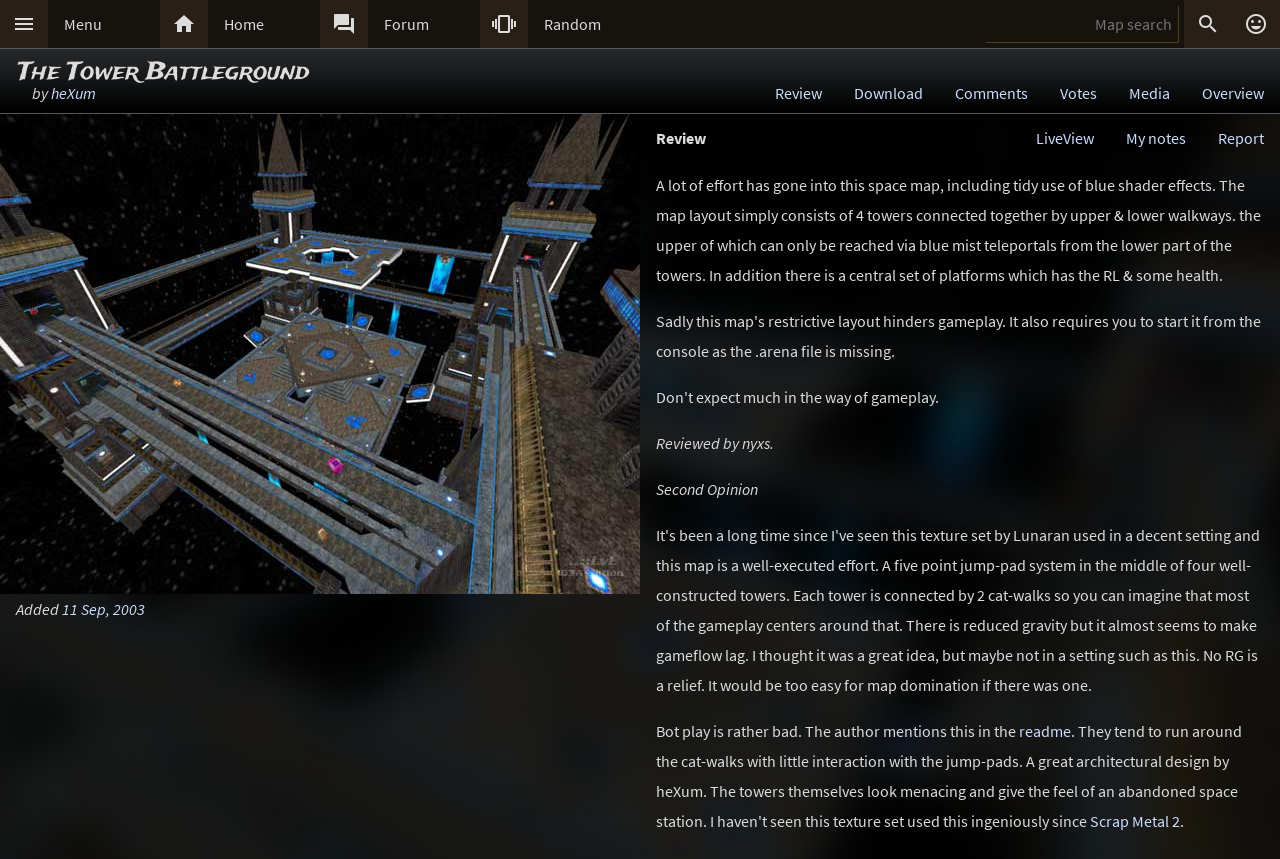What is the name of the map?
Give a detailed and exhaustive answer to the question.

I found the answer by looking at the title of the webpage, which is 'Review of The Tower Battleground by heXum (hextowers) - ..::LvL - Quake 3 Arena Maps (Q3A Custom Maps)'. The map name is 'The Tower Battleground'.